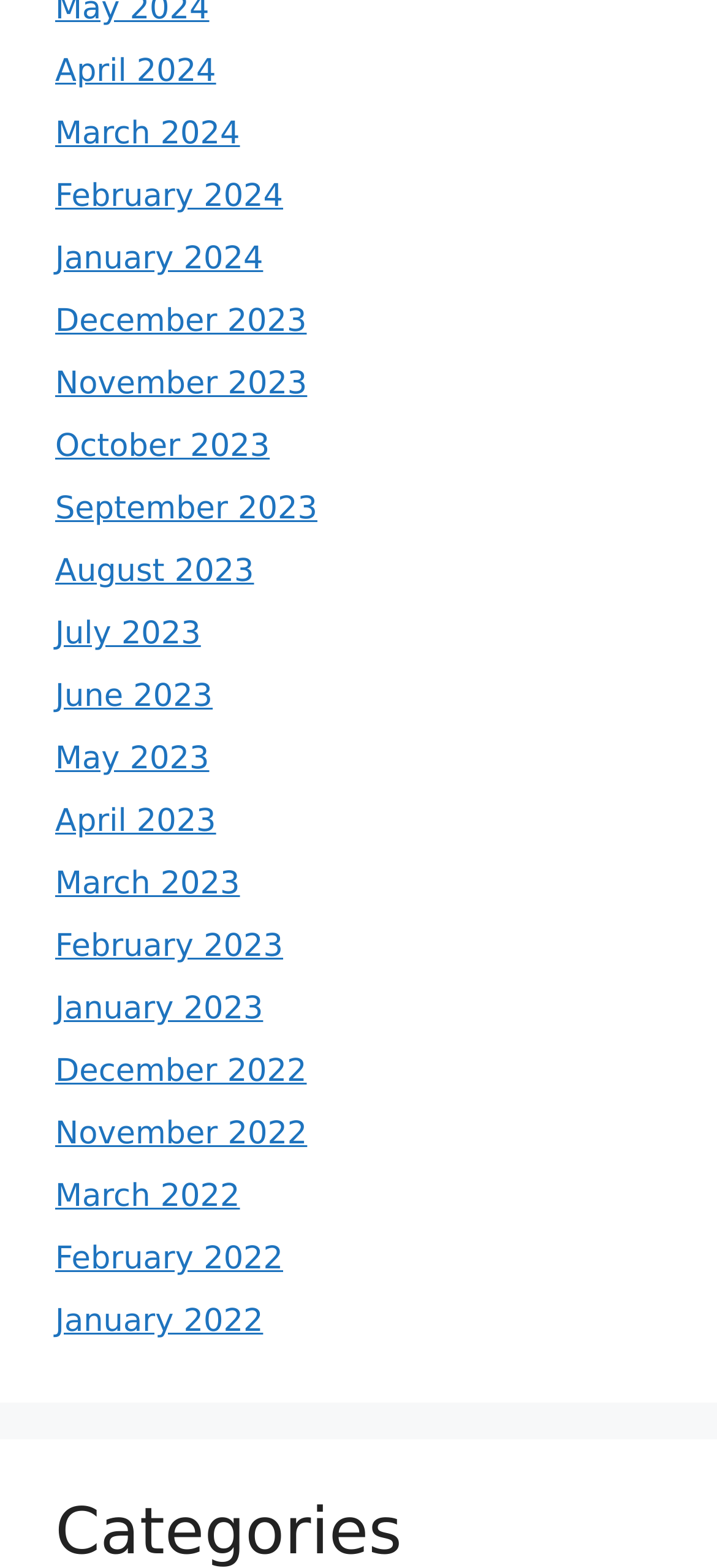Please give the bounding box coordinates of the area that should be clicked to fulfill the following instruction: "Click on the Finance department". The coordinates should be in the format of four float numbers from 0 to 1, i.e., [left, top, right, bottom].

None